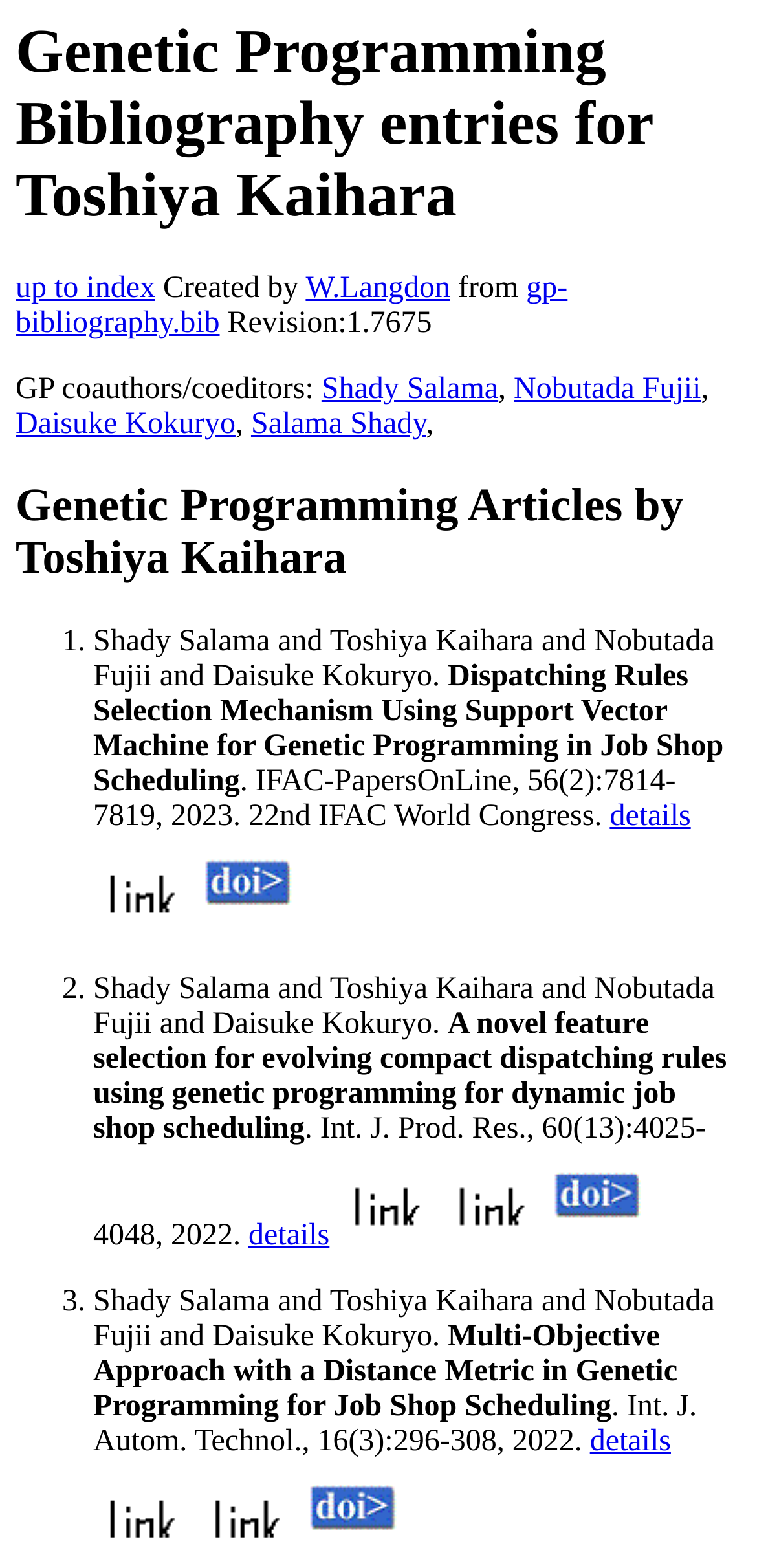Offer a detailed explanation of the webpage layout and contents.

This webpage is a bibliography of Genetic Programming articles by Toshiya Kaihara. At the top, there is a heading with the title "Genetic Programming Bibliography entries for Toshiya Kaihara". Below the title, there are links to "up to index" and "gp-bibliography.bib", as well as text indicating the creator and revision number.

Following this, there is a section listing the co-authors/co-editors, including Shady Salama, Nobutada Fujii, and Daisuke Kokuryo. 

The main content of the page is a list of articles, each with a number, title, authors, and publication information. There are three articles listed, each with a similar format. The first article is "Dispatching Rules Selection Mechanism Using Support Vector Machine for Genetic Programming in Job Shop Scheduling" by Shady Salama, Toshiya Kaihara, Nobutada Fujii, and Daisuke Kokuryo, published in IFAC-PapersOnLine in 2023. The second article is "A novel feature selection for evolving compact dispatching rules using genetic programming for dynamic job shop scheduling" by the same authors, published in Int. J. Prod. Res. in 2022. The third article is "Multi-Objective Approach with a Distance Metric in Genetic Programming for Job Shop Scheduling" by the same authors, published in Int. J. Autom. Technol. in 2022.

Each article has a "details" link and several small images, likely representing icons or thumbnails. The articles are listed in a numbered sequence, with the number and title on the left side, and the authors and publication information on the right side.